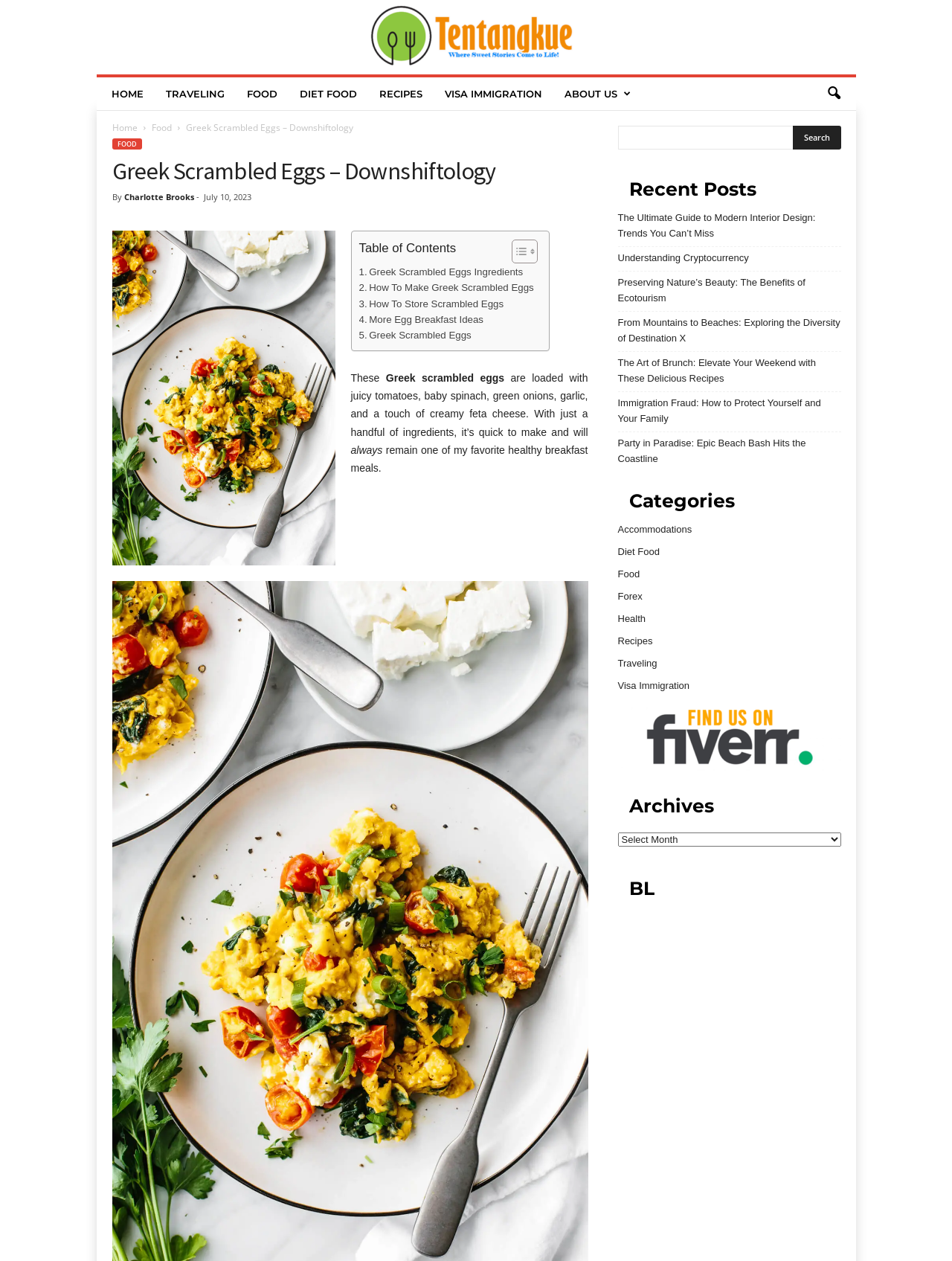What is the name of the recipe on this webpage?
Look at the screenshot and respond with a single word or phrase.

Greek Scrambled Eggs